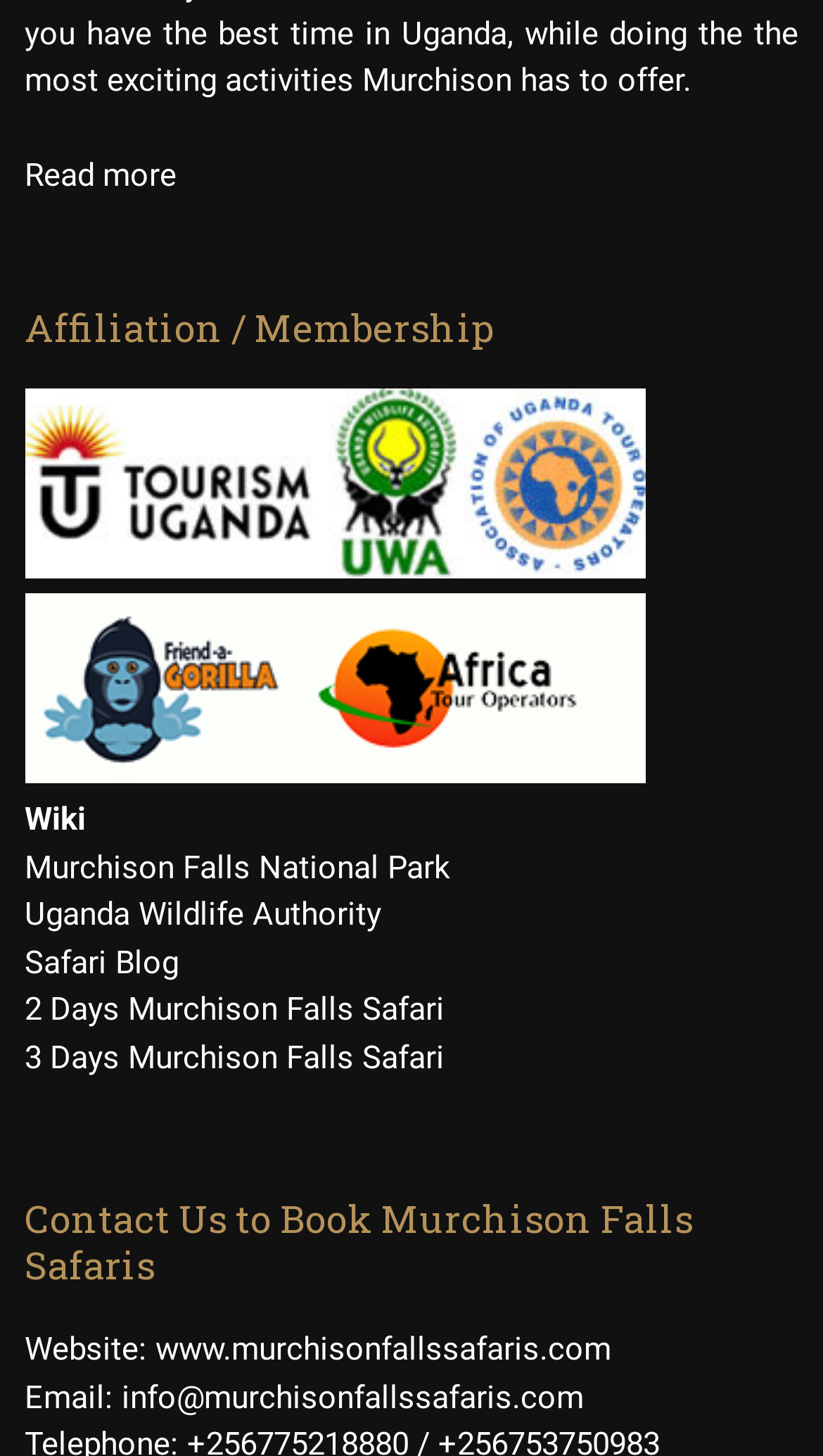What is the authority responsible for wildlife in Uganda?
Look at the screenshot and provide an in-depth answer.

I found the answer by looking at the link with the text 'Uganda Wildlife Authority', which indicates that it is a relevant and important piece of information related to wildlife in Uganda.